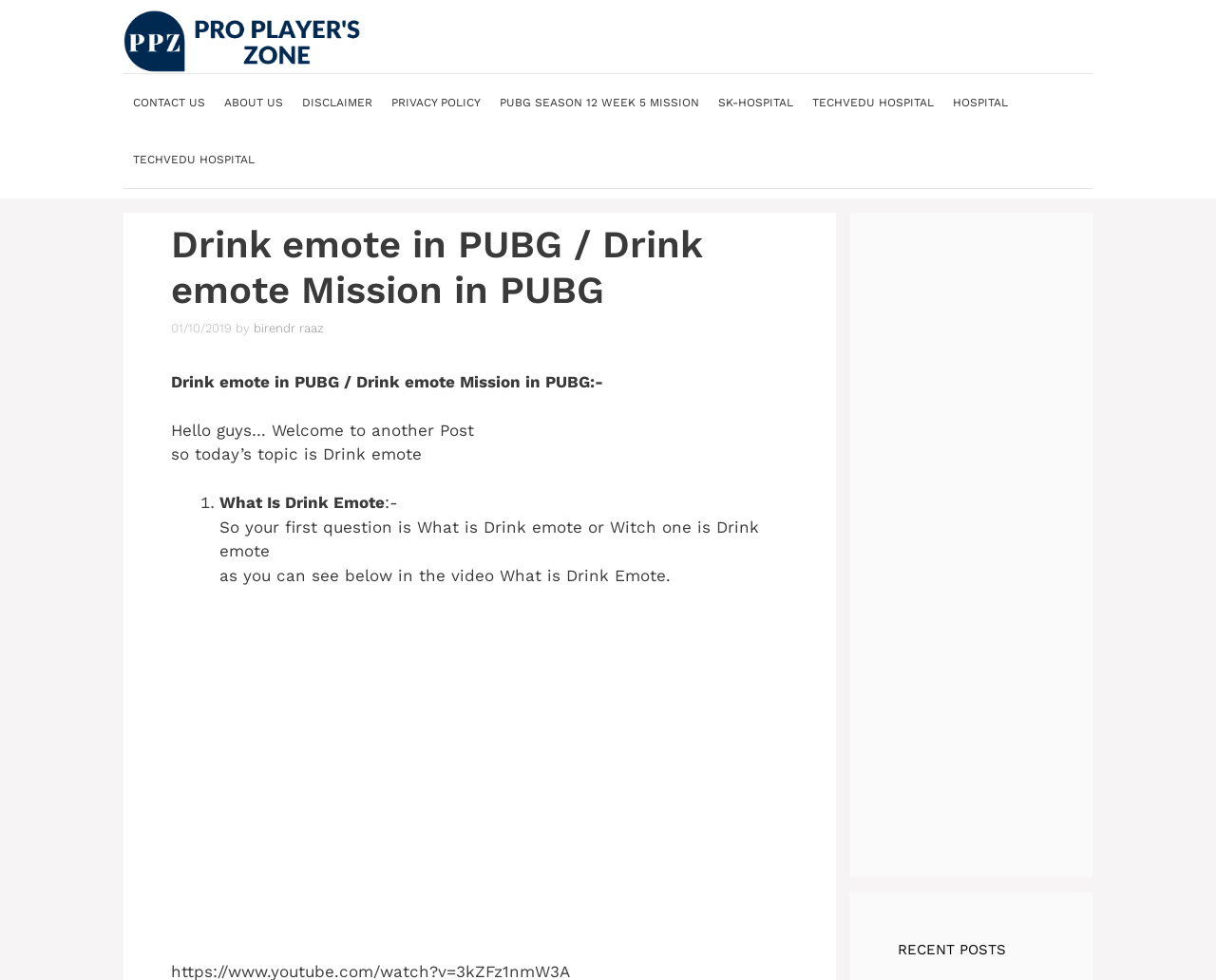Based on the image, please elaborate on the answer to the following question:
What is the purpose of the post?

The purpose of the post can be determined by looking at the content of the post which explains what is Drink emote and how to do it in PUBG.